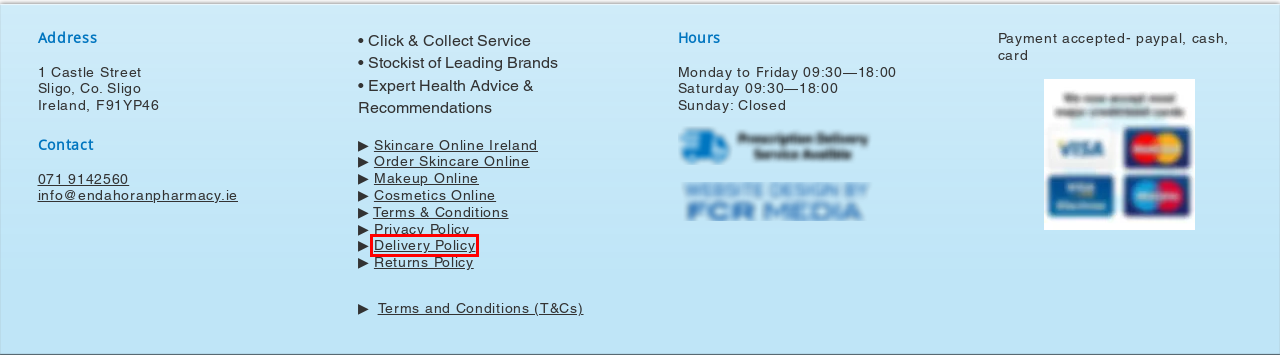Check out the screenshot of a webpage with a red rectangle bounding box. Select the best fitting webpage description that aligns with the new webpage after clicking the element inside the bounding box. Here are the candidates:
A. Skincare Online Ireland | Enda Horan Pharmacy | Sligo
B. Returns Policy | Enda Horan Pharmacy | Sligo
C. Terms & Conditions | Enda Horan Pharmacy | Sligo
D. Cosmetics Online| Enda Horan Pharmacy |Sligo
E. Contact | Enda Horan Pharmacy | Sligo
F. Blog | Enda Horan Pharmacy | Sligo
G. Delivery Policy | Enda Horan Pharmacy | Sligo
H. Order Skincare Online | Enda Horan Pharmacy | Sligo

G